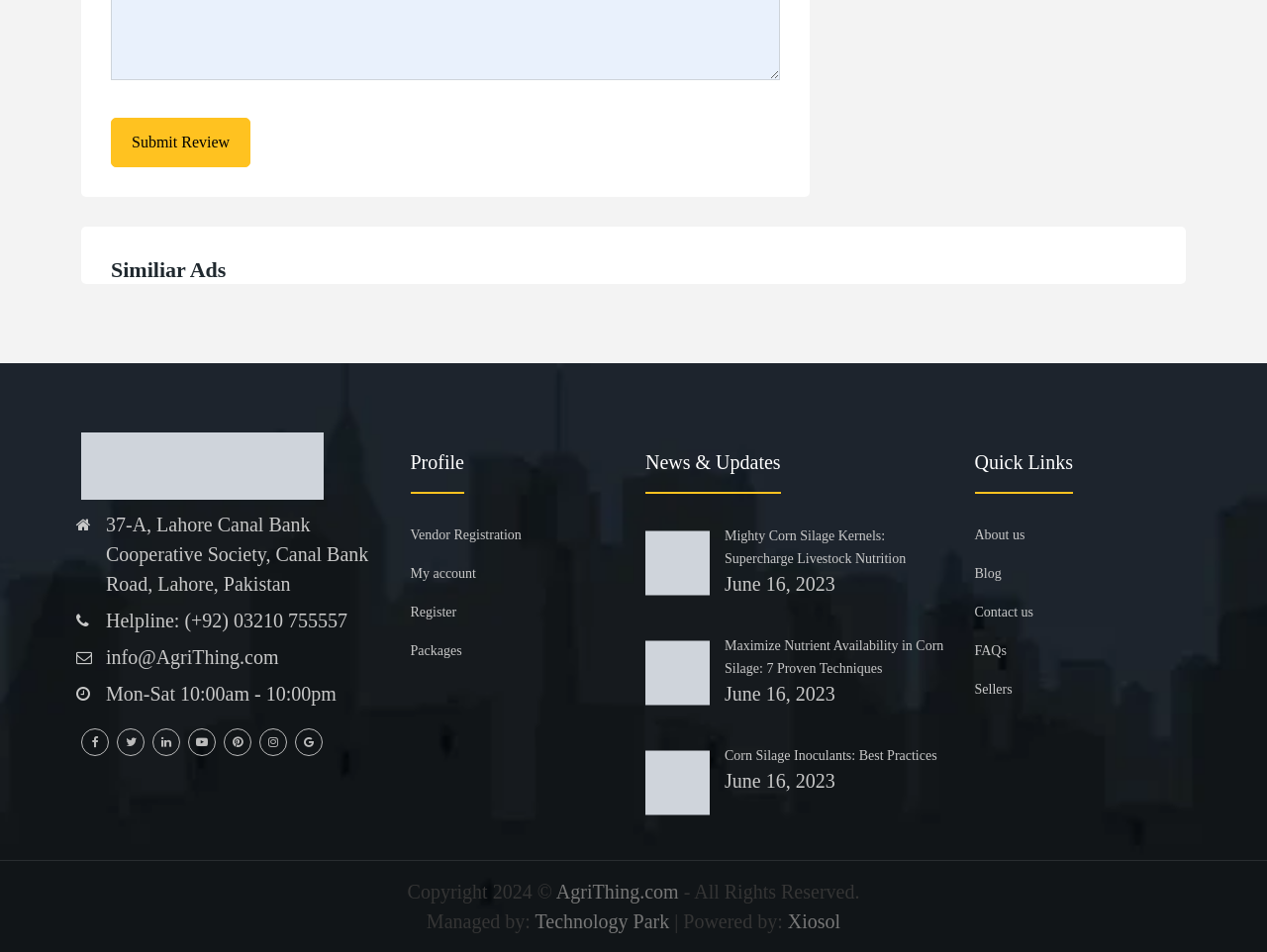How many social media links are there?
Based on the screenshot, answer the question with a single word or phrase.

6